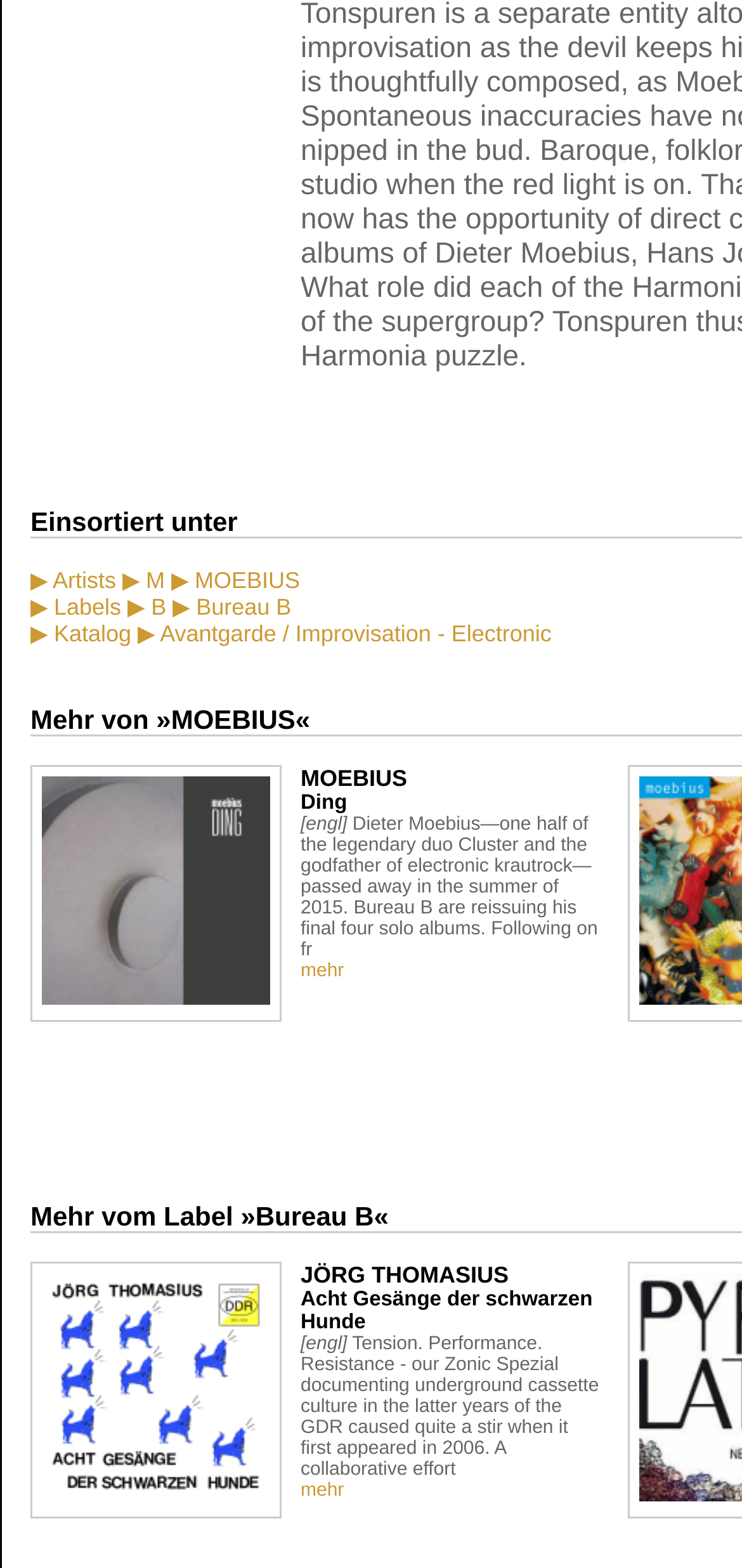How many cover images are there on the webpage?
Based on the image, provide a one-word or brief-phrase response.

2